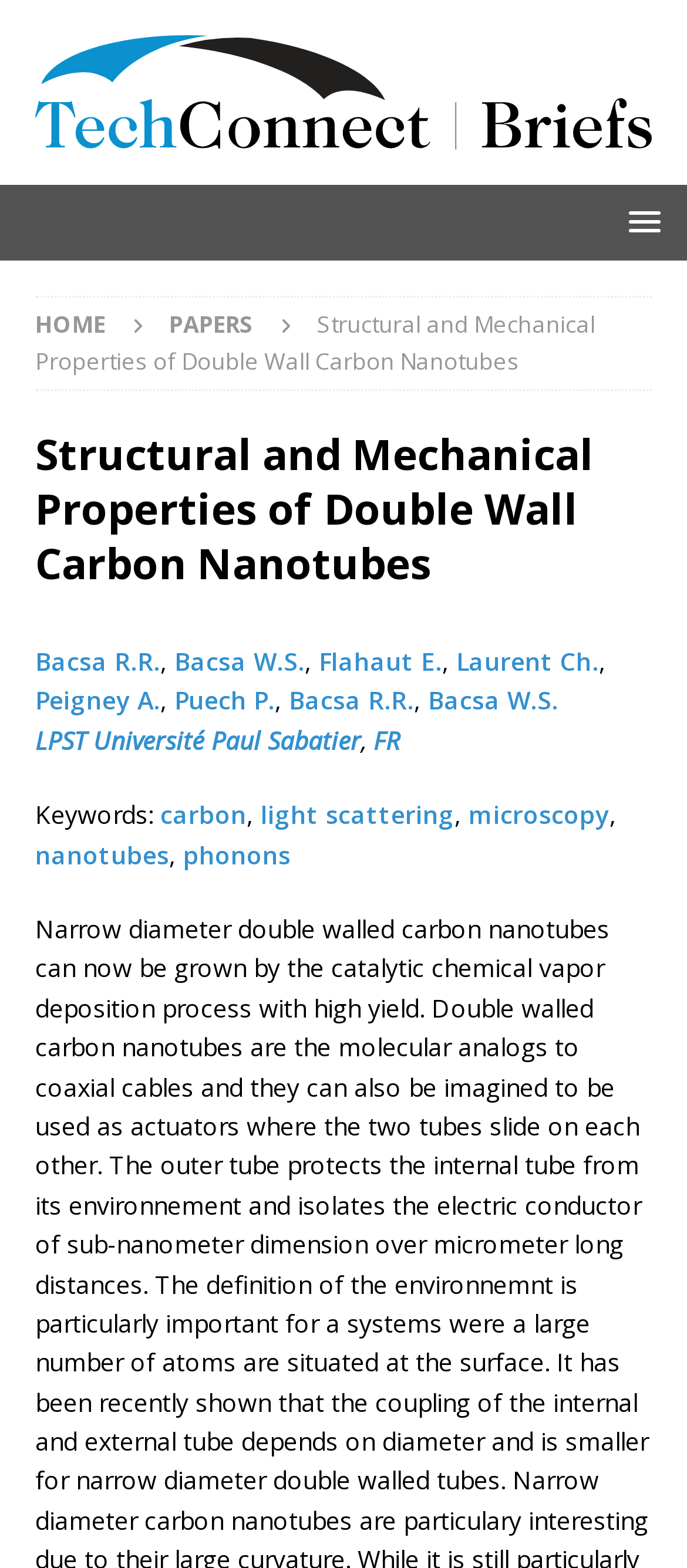Determine the bounding box coordinates of the target area to click to execute the following instruction: "Click on the 'carbon' keyword link."

[0.233, 0.509, 0.359, 0.53]